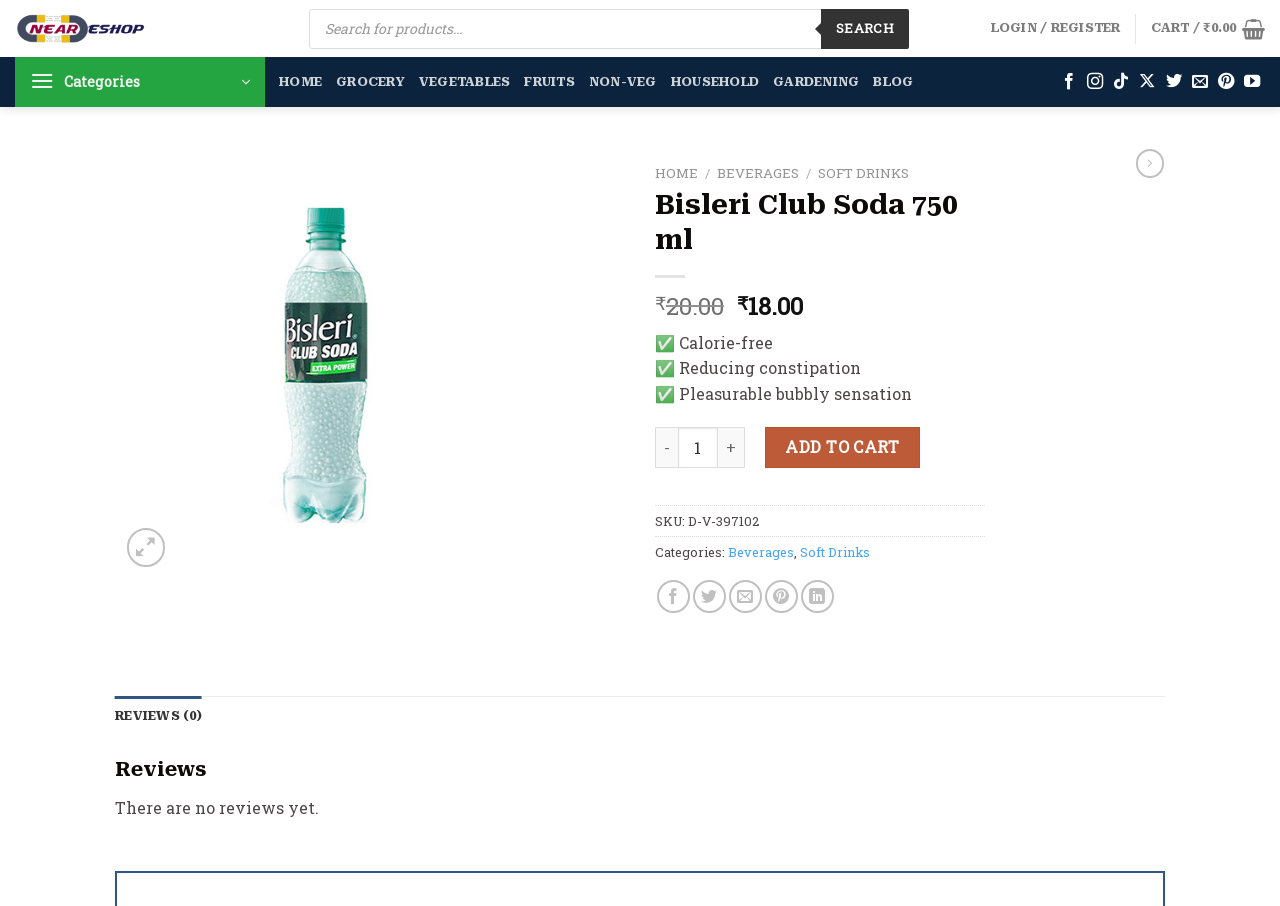Can you find and provide the main heading text of this webpage?

Bisleri Club Soda 750 ml